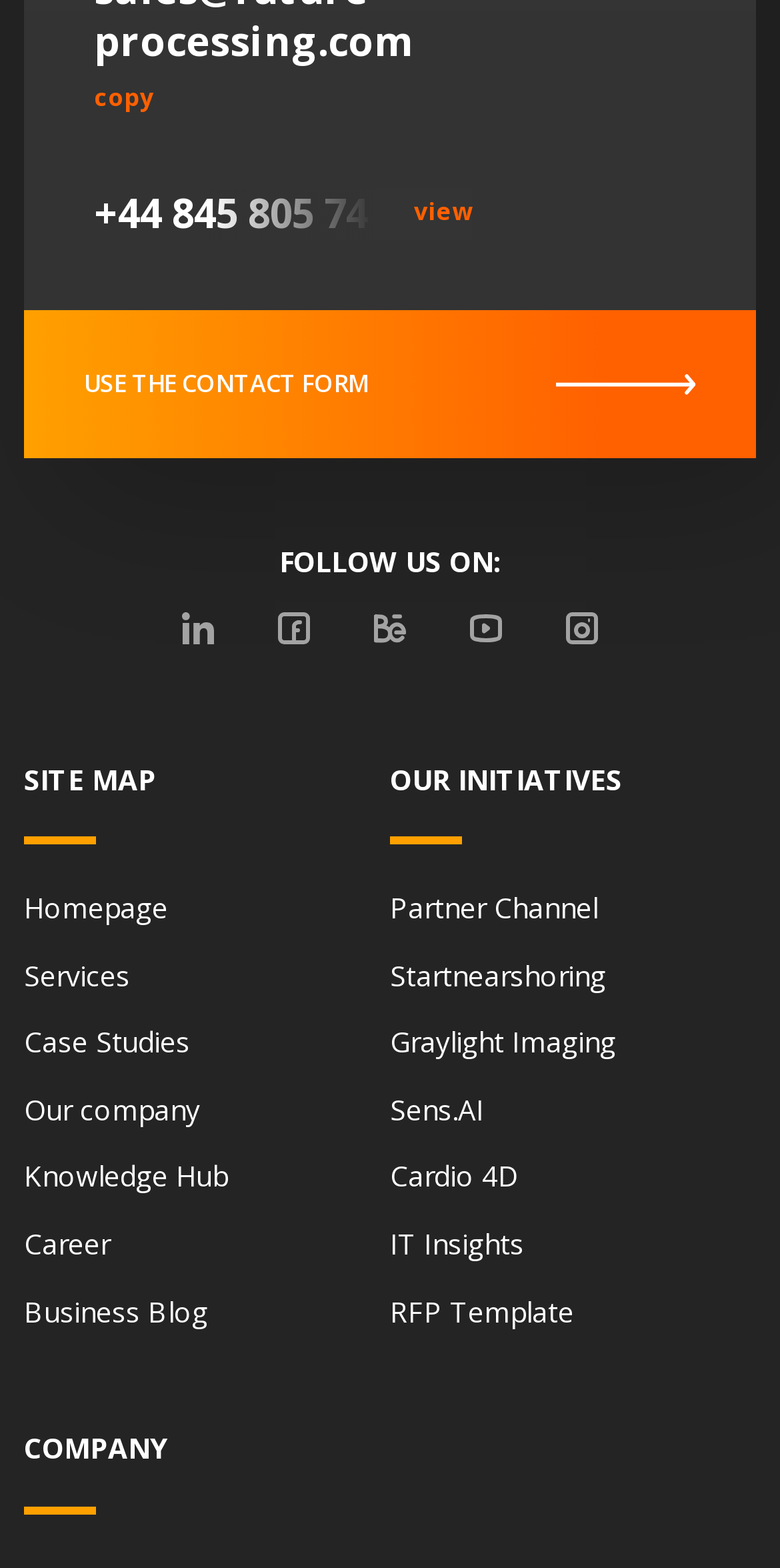How many social media links are in the 'FOLLOW US ON:' section?
Give a single word or phrase as your answer by examining the image.

5